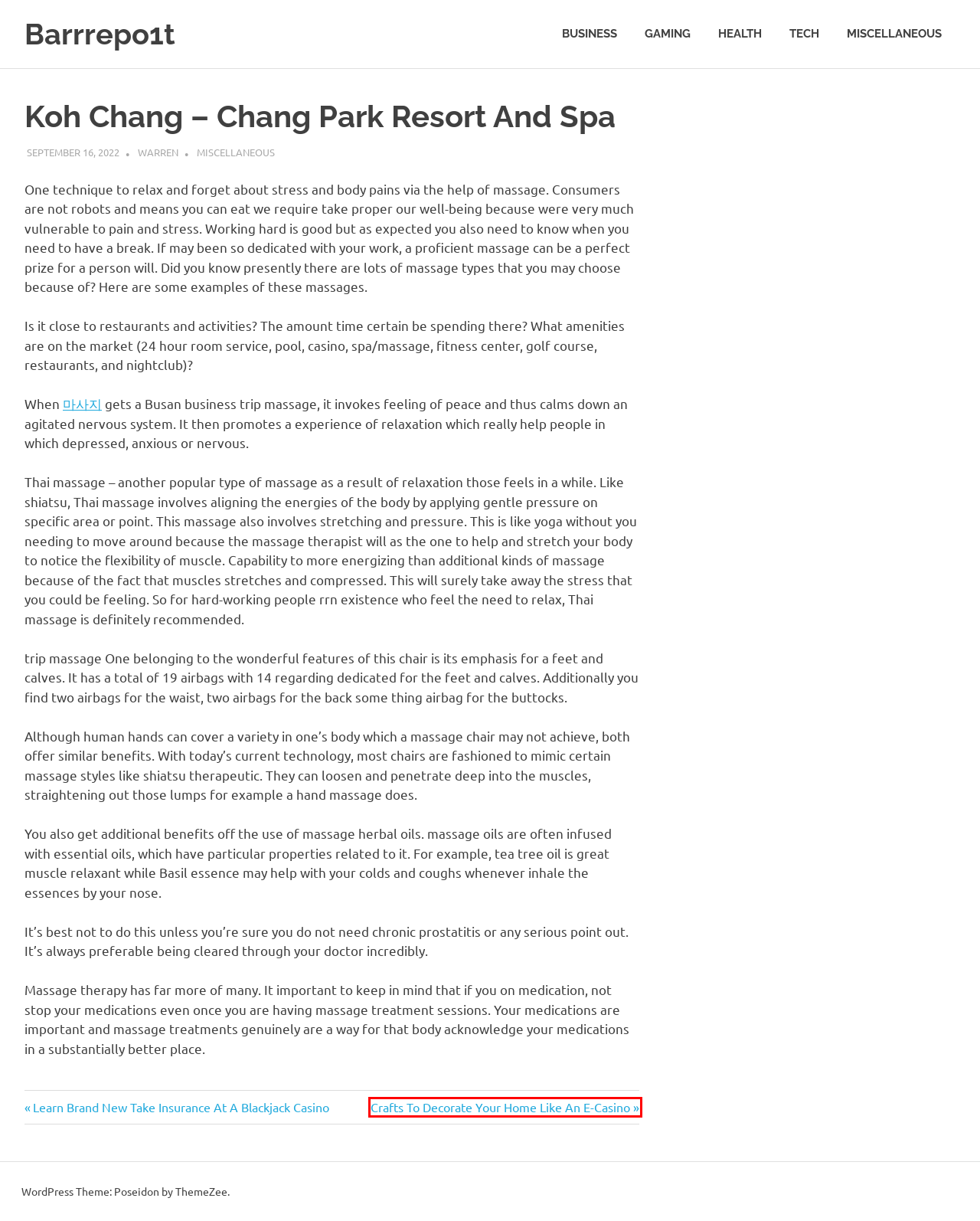A screenshot of a webpage is given, marked with a red bounding box around a UI element. Please select the most appropriate webpage description that fits the new page after clicking the highlighted element. Here are the candidates:
A. Miscellaneous – Barrrepo1t
B. Tech – Barrrepo1t
C. Warren – Barrrepo1t
D. Health – Barrrepo1t
E. Gaming – Barrrepo1t
F. Crafts To Decorate Your Home Like An E-Casino – Barrrepo1t
G. Business – Barrrepo1t
H. Learn Brand New Take Insurance At A Blackjack Casino – Barrrepo1t

F